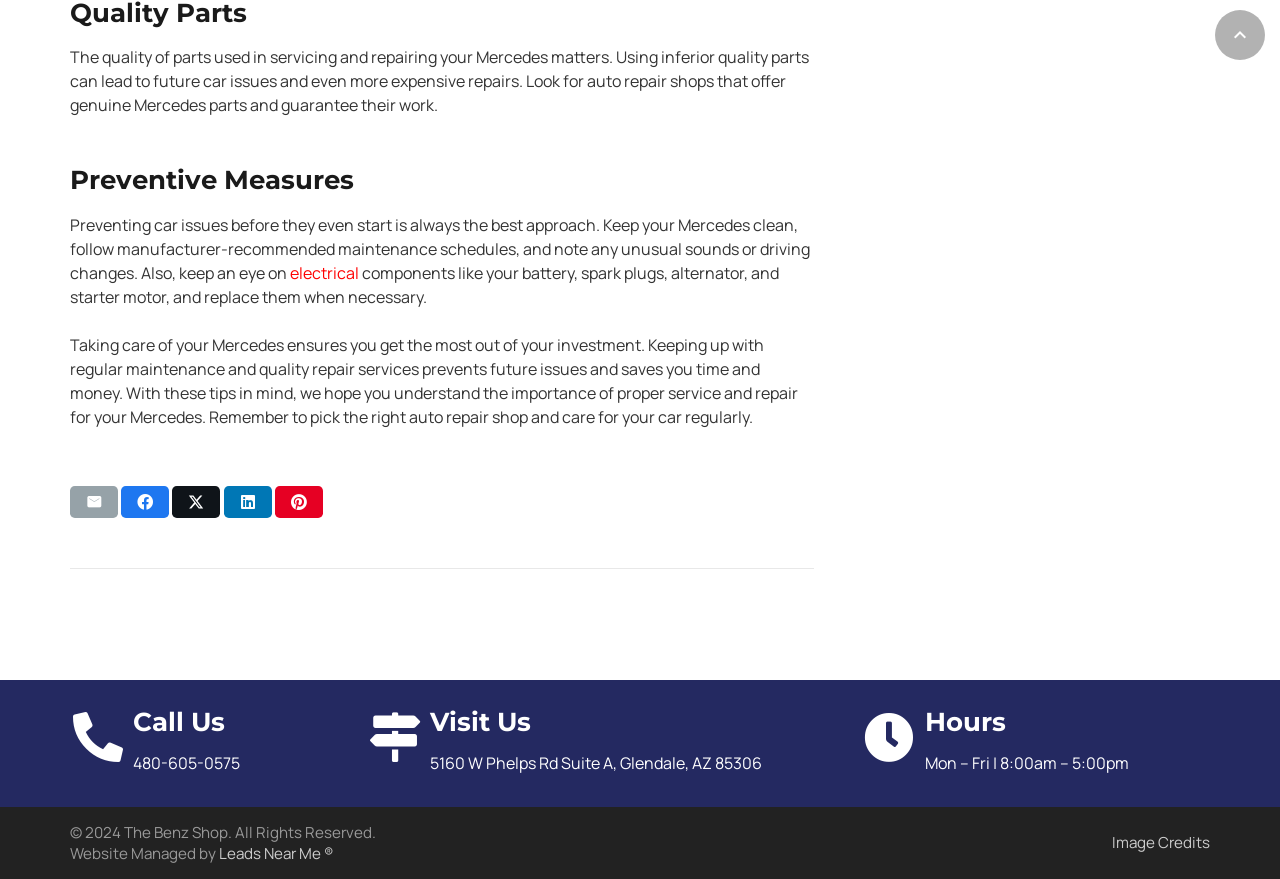Identify the bounding box coordinates for the element you need to click to achieve the following task: "Click 'Back to top'". The coordinates must be four float values ranging from 0 to 1, formatted as [left, top, right, bottom].

[0.949, 0.011, 0.988, 0.068]